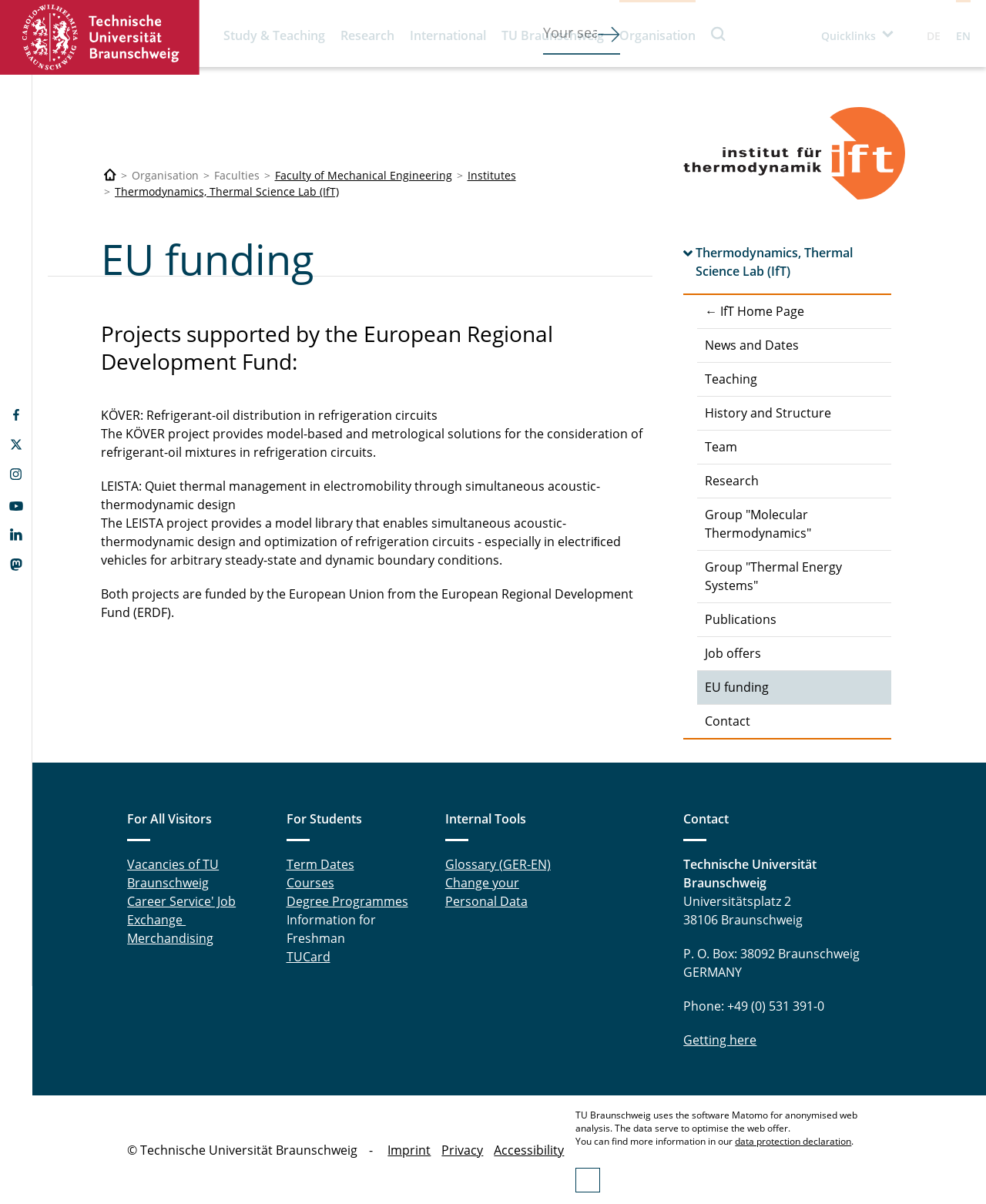Based on the element description Change your Personal Data, identify the bounding box of the UI element in the given webpage screenshot. The coordinates should be in the format (top-left x, top-left y, bottom-right x, bottom-right y) and must be between 0 and 1.

[0.451, 0.726, 0.535, 0.756]